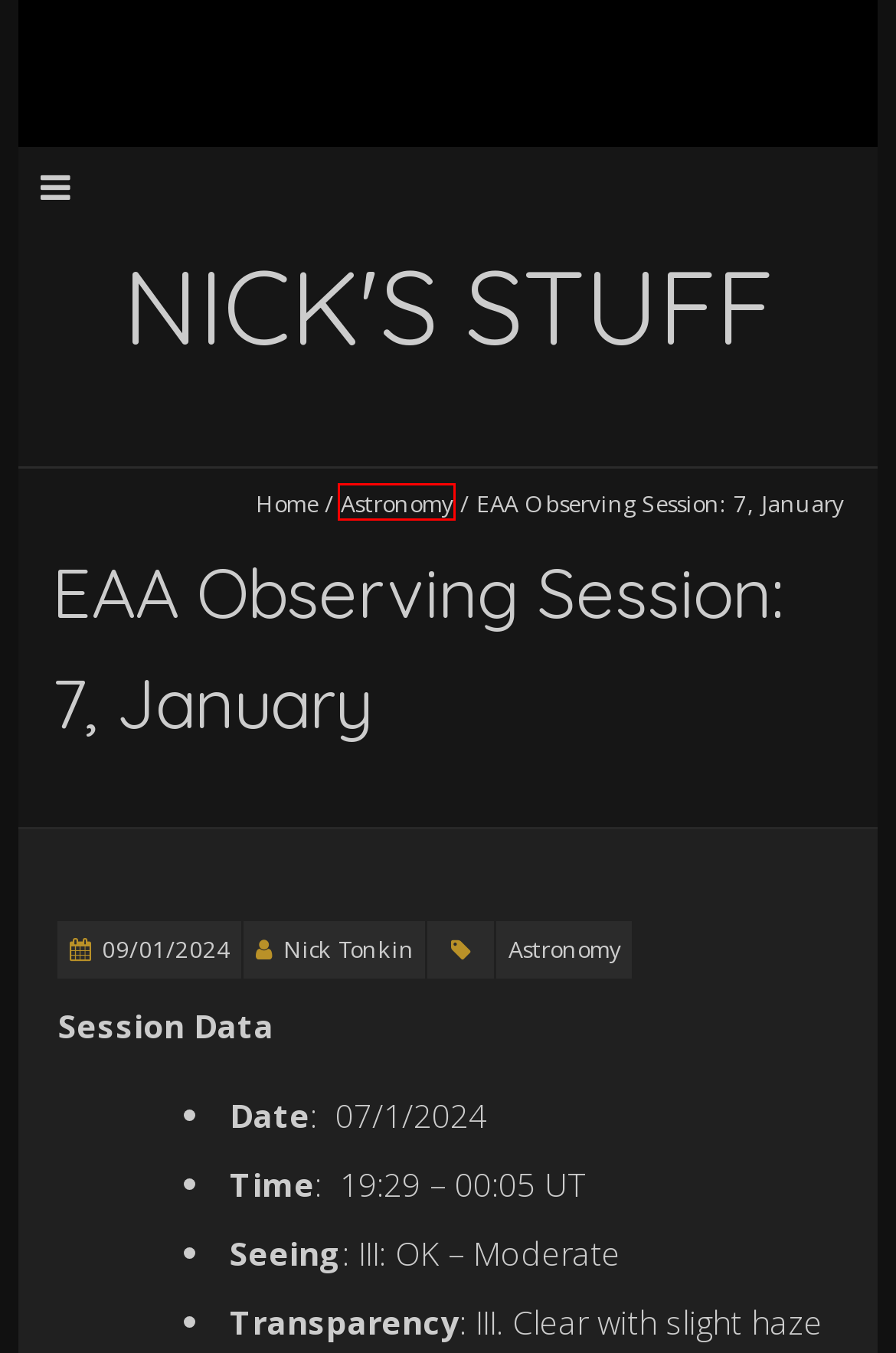Given a screenshot of a webpage with a red bounding box around a UI element, please identify the most appropriate webpage description that matches the new webpage after you click on the element. Here are the candidates:
A. Photography: A Chronology – Nick's Stuff
B. Photography – Nick's Stuff
C. Solar Observations – Nick's Stuff
D. Astronomy – Nick's Stuff
E. 2015 – Nick's Stuff
F. Nick Tonkin – Nick's Stuff
G. The DBO1 – Nick's Stuff
H. Visual Observing – Nick's Stuff

D